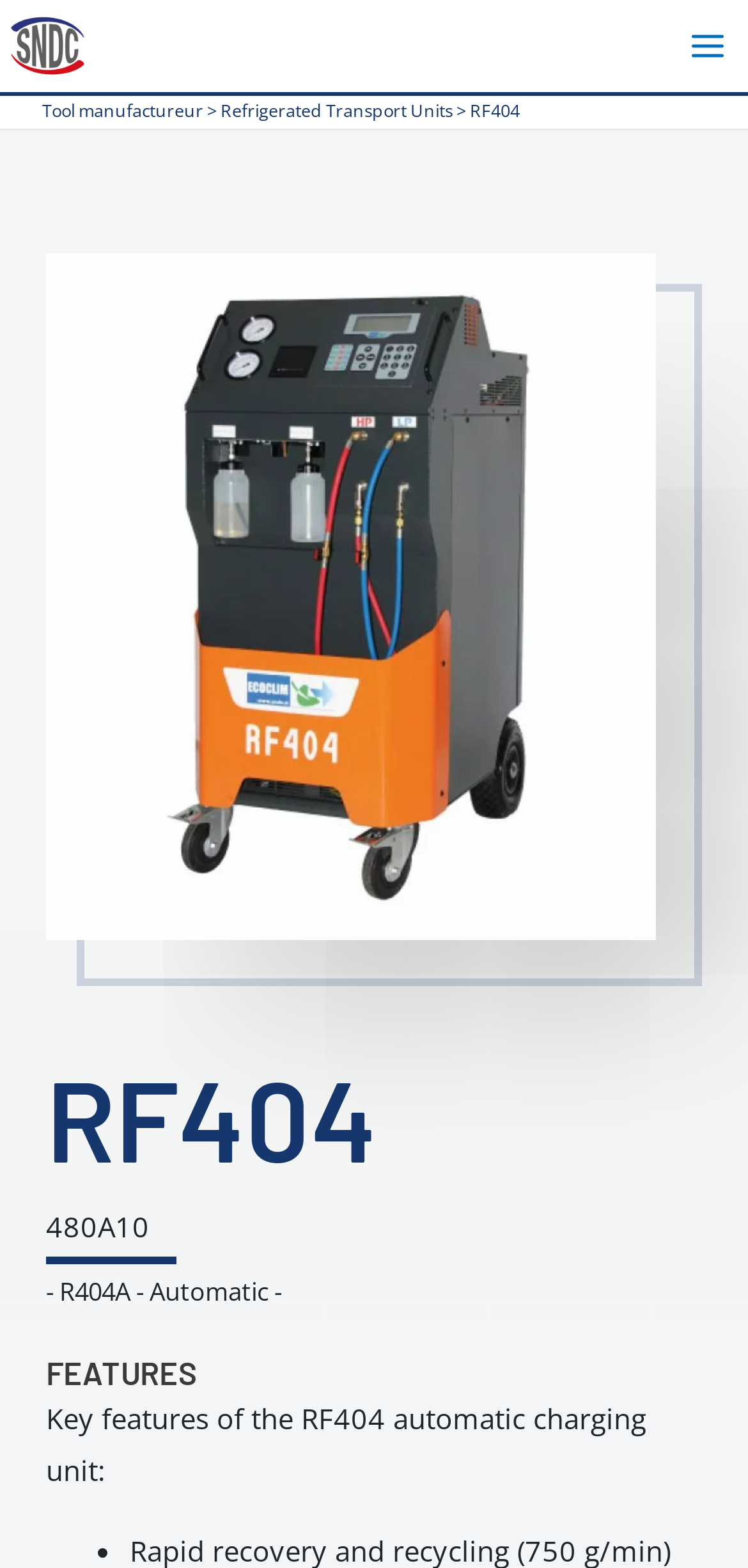By analyzing the image, answer the following question with a detailed response: What is the first key feature of the RF404 automatic charging unit?

The webpage mentions 'Key features of the RF404 automatic charging unit:' but does not explicitly state the first key feature.